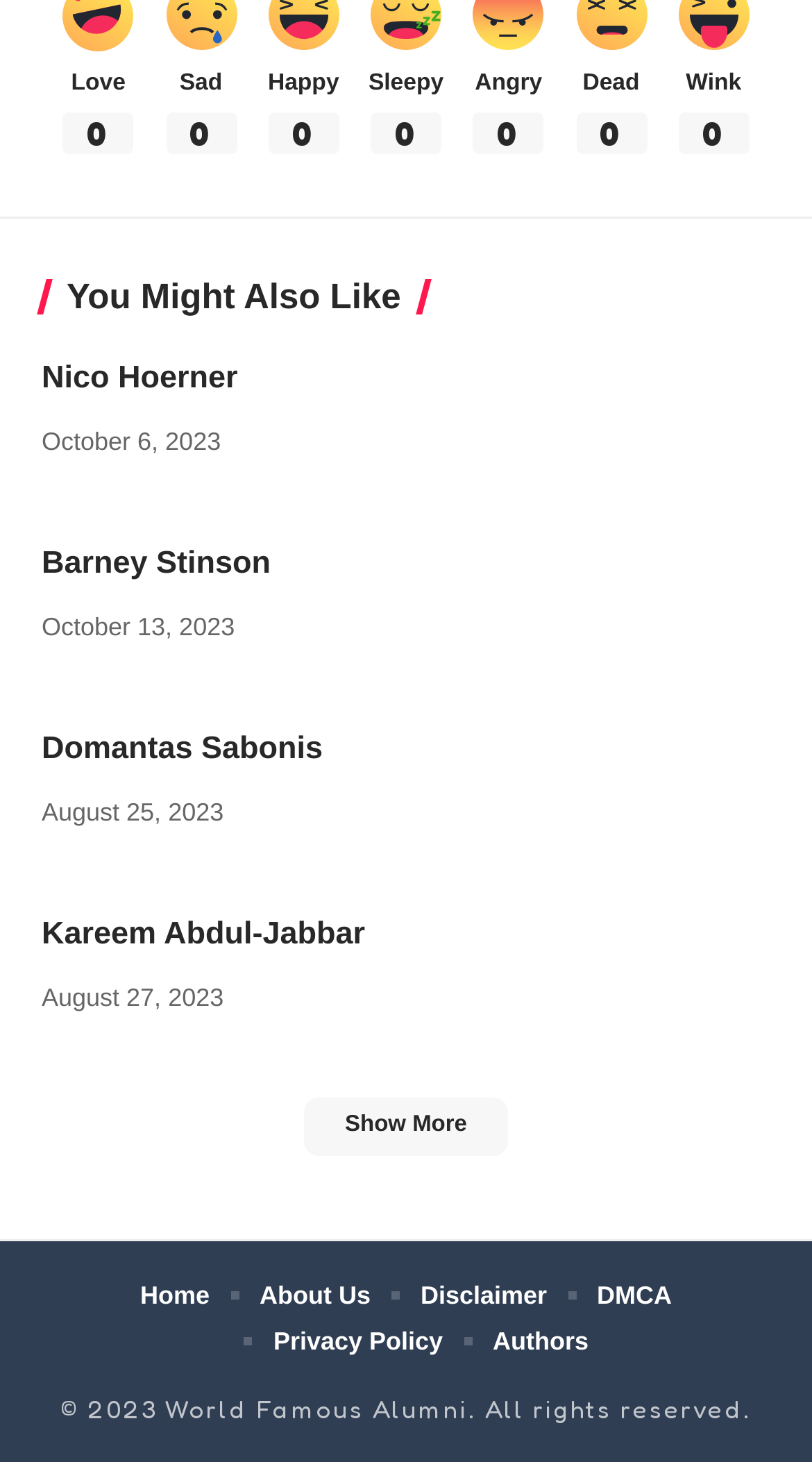Bounding box coordinates are specified in the format (top-left x, top-left y, bottom-right x, bottom-right y). All values are floating point numbers bounded between 0 and 1. Please provide the bounding box coordinate of the region this sentence describes: Privacy Policy

[0.337, 0.901, 0.545, 0.932]